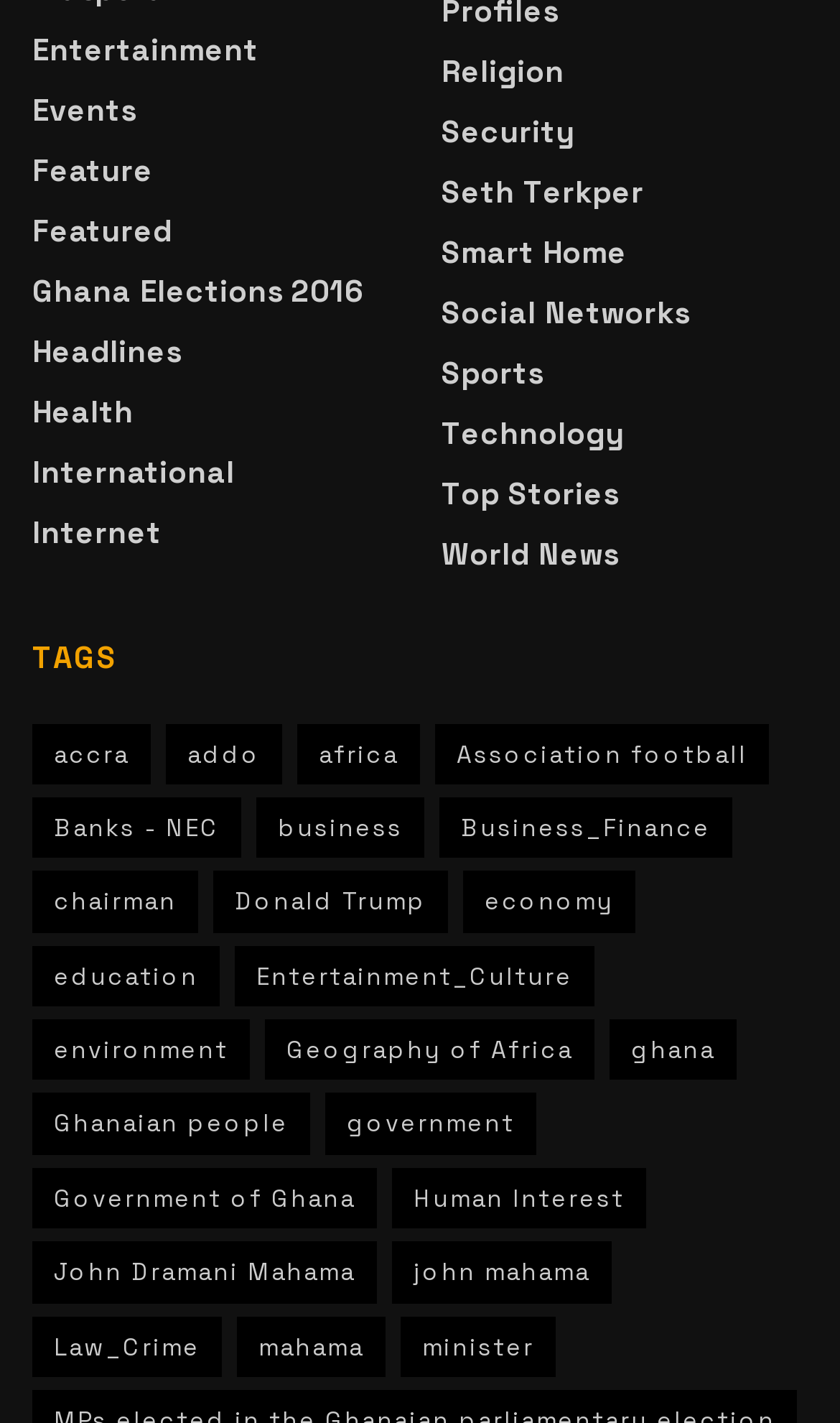Locate the coordinates of the bounding box for the clickable region that fulfills this instruction: "Click on Entertainment".

[0.038, 0.021, 0.308, 0.048]